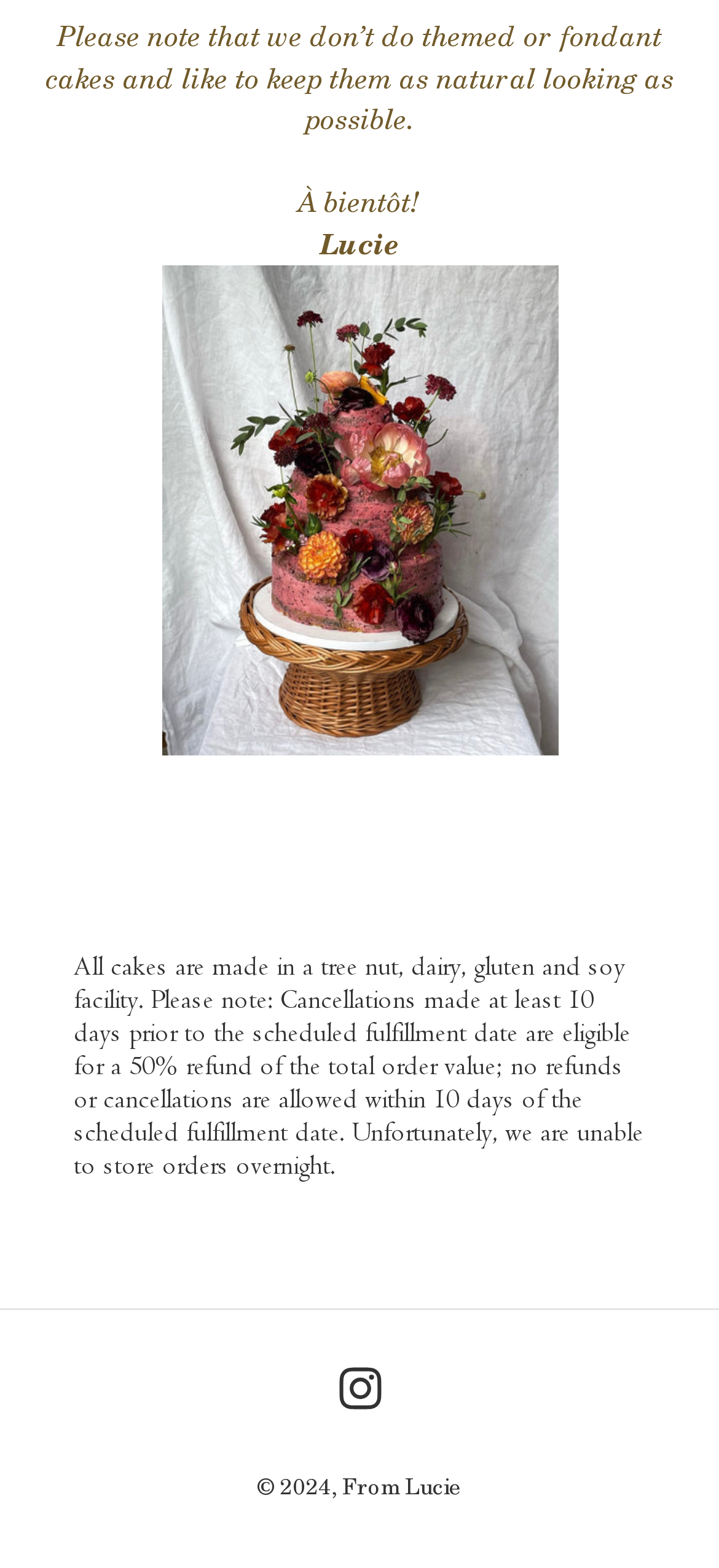What is the facility where all cakes are made?
Respond to the question with a well-detailed and thorough answer.

The StaticText element with bounding box coordinates [0.103, 0.607, 0.895, 0.754] mentions that all cakes are made in a facility that handles tree nuts, dairy, gluten, and soy, indicating the type of facility where the cakes are produced.